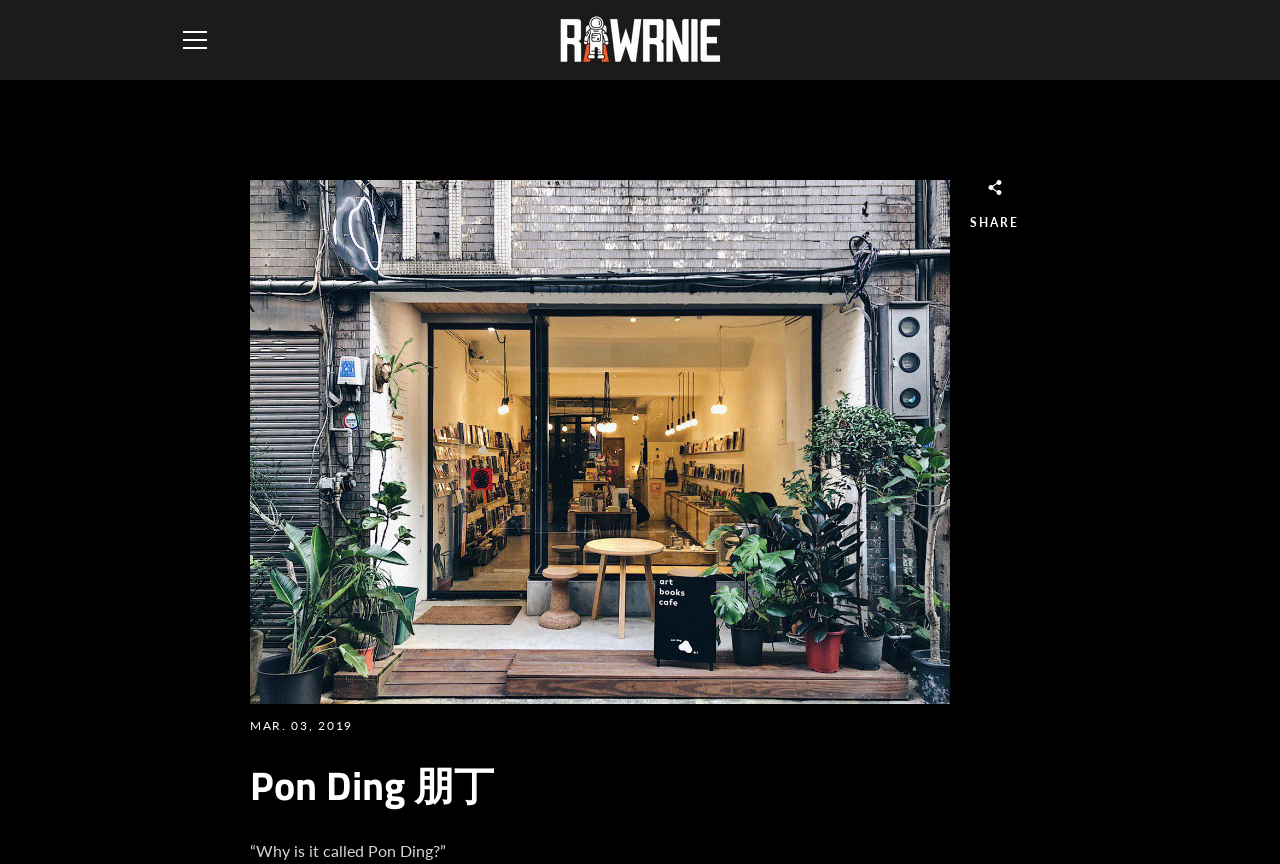Bounding box coordinates are specified in the format (top-left x, top-left y, bottom-right x, bottom-right y). All values are floating point numbers bounded between 0 and 1. Please provide the bounding box coordinate of the region this sentence describes: Pinterest

[0.446, 0.571, 0.465, 0.593]